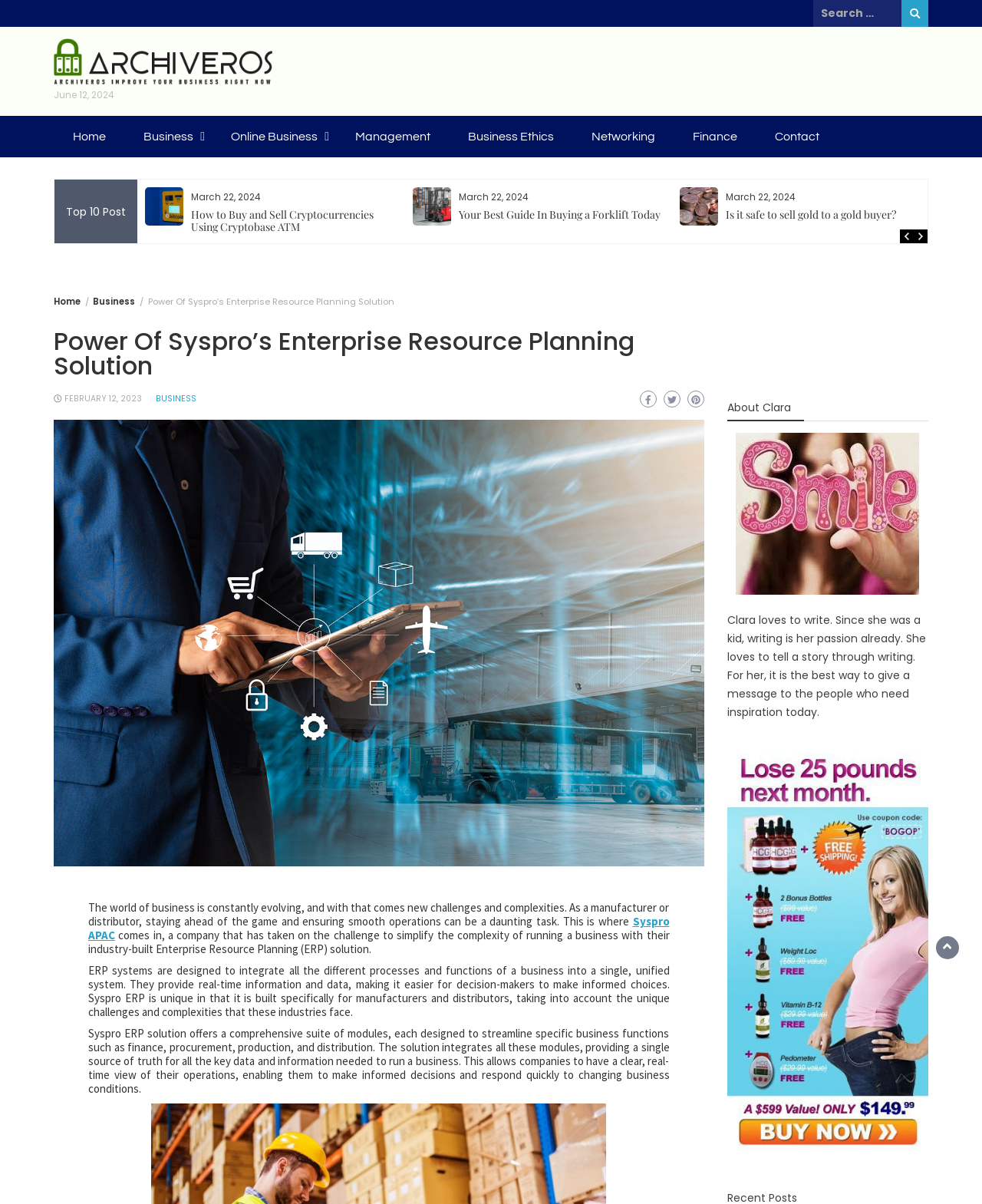Produce a meticulous description of the webpage.

The webpage appears to be a blog or article page focused on business and enterprise resource planning solutions. At the top, there is a search bar with a search button and a label "Search for:". Below the search bar, there is a header section with a title "Power Of Syspro’s Enterprise Resource Planning Solution - Archiveros Improve Your Business Right Now" and a date "June 12, 2024". 

To the left of the header section, there is a navigation menu with links to "Home", "Business", "Management", "Business Ethics", "Networking", "Finance", and "Contact". 

Below the header section, there is a section showcasing top 10 posts, each with a thumbnail image, a title, and a date. The titles of the posts include "Your Best Guide In Buying a Forklift Today", "Is it safe to sell gold to a gold buyer?", and "The advantage when you hire UI design experts for your platform".

Further down the page, there is a main content section with a heading "Power Of Syspro’s Enterprise Resource Planning Solution". The content discusses the challenges of running a business and how Syspro's ERP solution can help simplify complexity. The text explains that ERP systems integrate all business processes into a single system, providing real-time information for decision-making. The Syspro ERP solution is designed specifically for manufacturers and distributors, offering a comprehensive suite of modules to streamline business functions.

To the right of the main content section, there is a sidebar with links to related articles or categories, including "FEBRUARY 12, 2023" and "BUSINESS". There are also several social media links or icons.

At the bottom of the page, there is an "About Clara" section, which appears to be a brief bio of the author, Clara, who loves to write and tell stories through her writing.